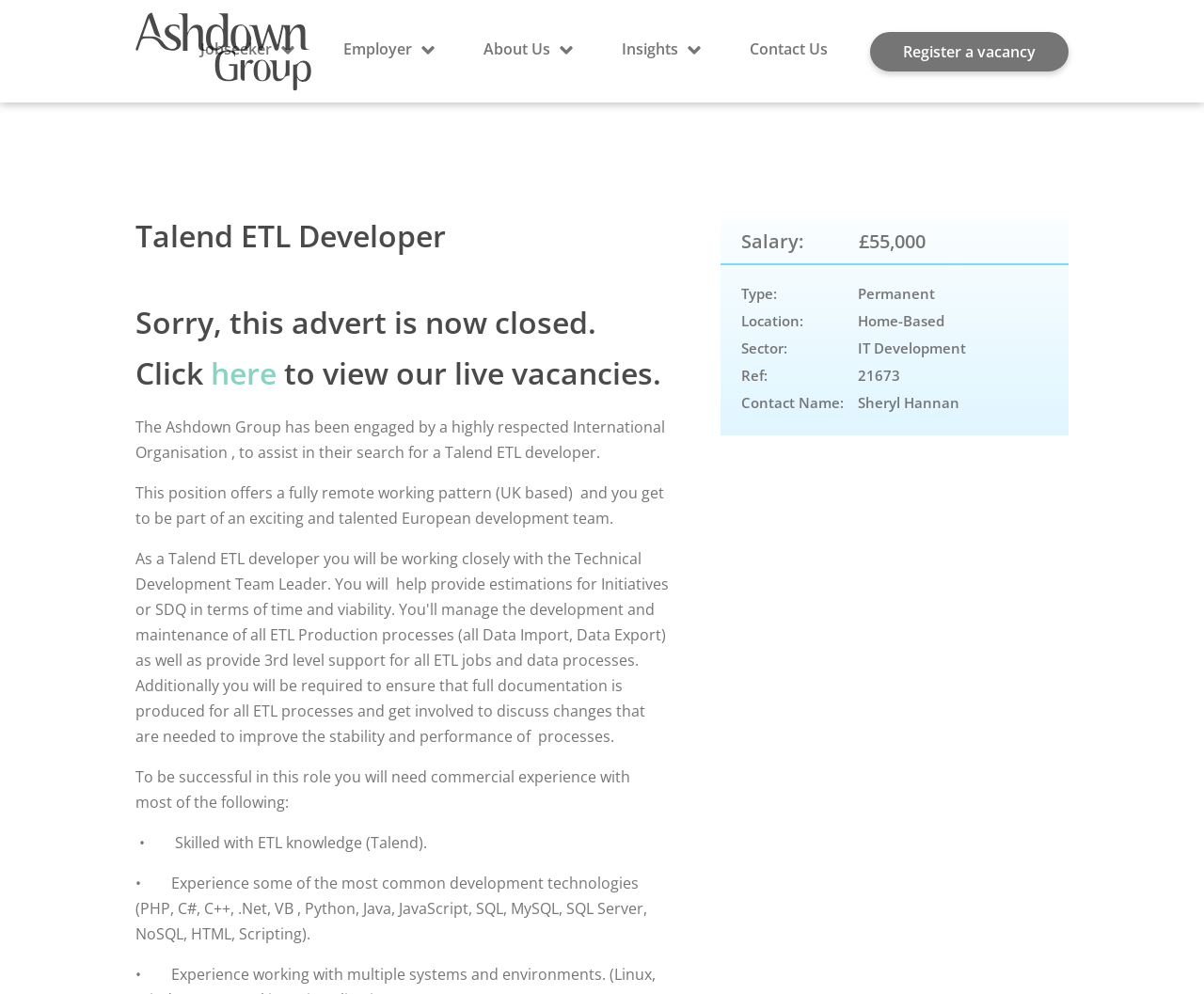Using a single word or phrase, answer the following question: 
Where is the job located?

Home-Based